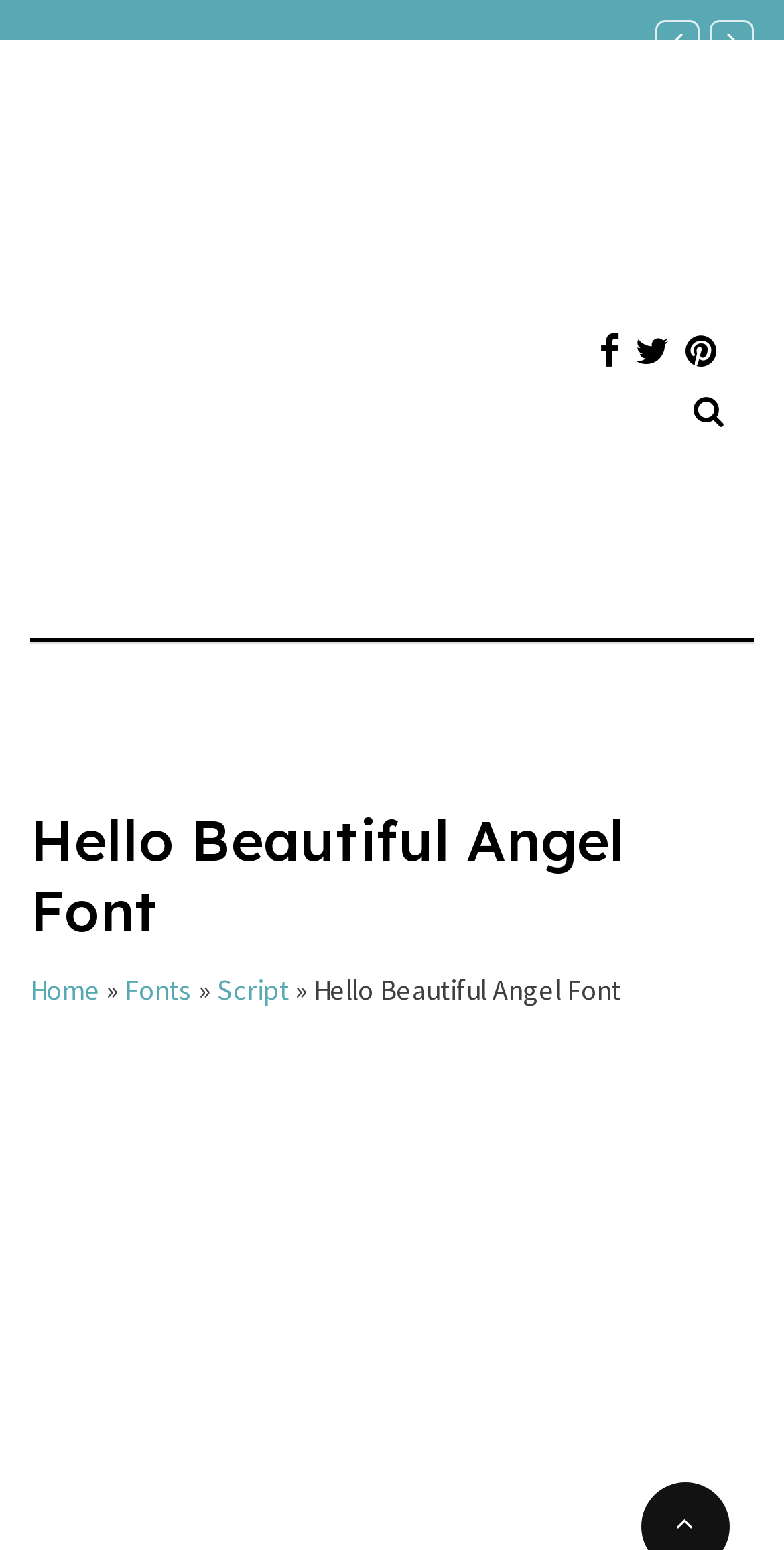Give a detailed account of the webpage.

The webpage is dedicated to showcasing the "Hello Beautiful Angel" font, a script font that embodies elegance and charm. At the top left corner, there is a link to "Basedroid.com" accompanied by an image of the same name. Below this, there are three social media links, represented by icons, aligned horizontally.

To the right of these icons, a search toggle button is located. On the top center of the page, a large heading "Hello Beautiful Angel Font" dominates the space. Below this heading, a navigation menu is situated, consisting of links to "Home", "Fonts", and "Script", separated by arrow symbols. The current page is indicated by the text "Hello Beautiful Angel Font" at the end of the navigation menu.

The overall layout is organized, with a clear focus on the font being showcased. The use of icons and images adds visual appeal to the page.